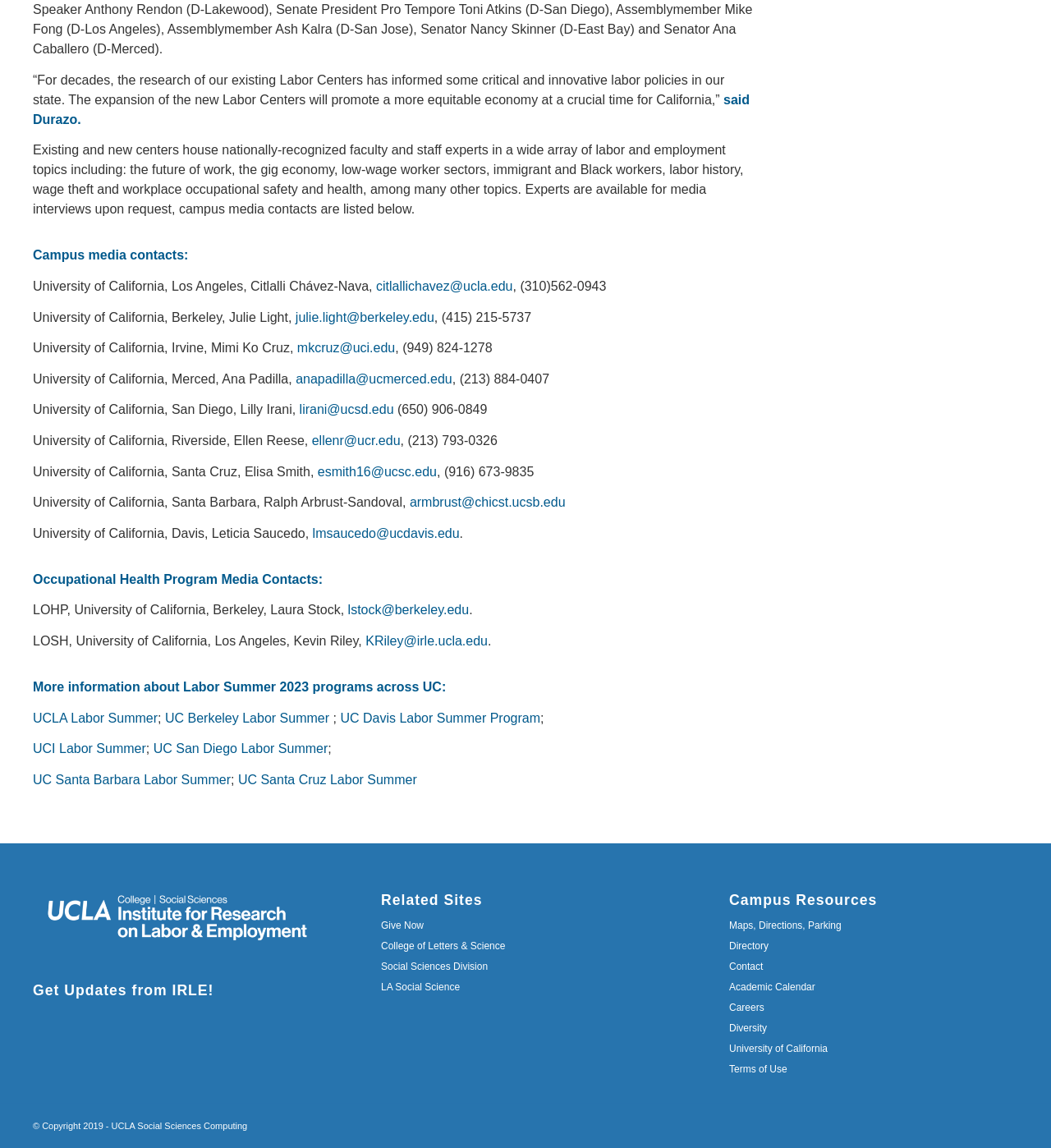Consider the image and give a detailed and elaborate answer to the question: 
What is the name of the program mentioned in the first paragraph?

The first paragraph mentions the expansion of the new Labor Centers, which suggests that the program is related to labor and employment issues.